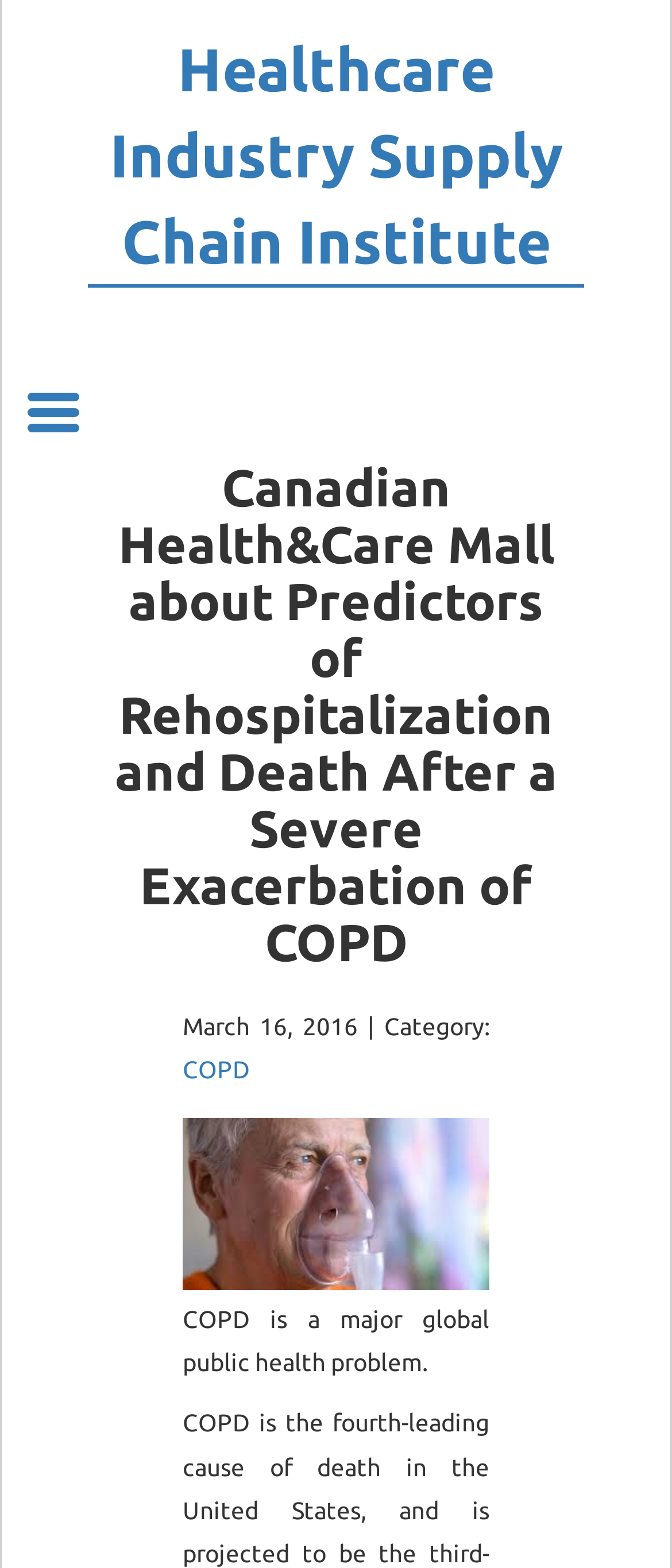Give a one-word or short phrase answer to the question: 
What is the copyright information of the website?

Copyright © 2007-2024 Healthcare Industry Supply Chain Institute